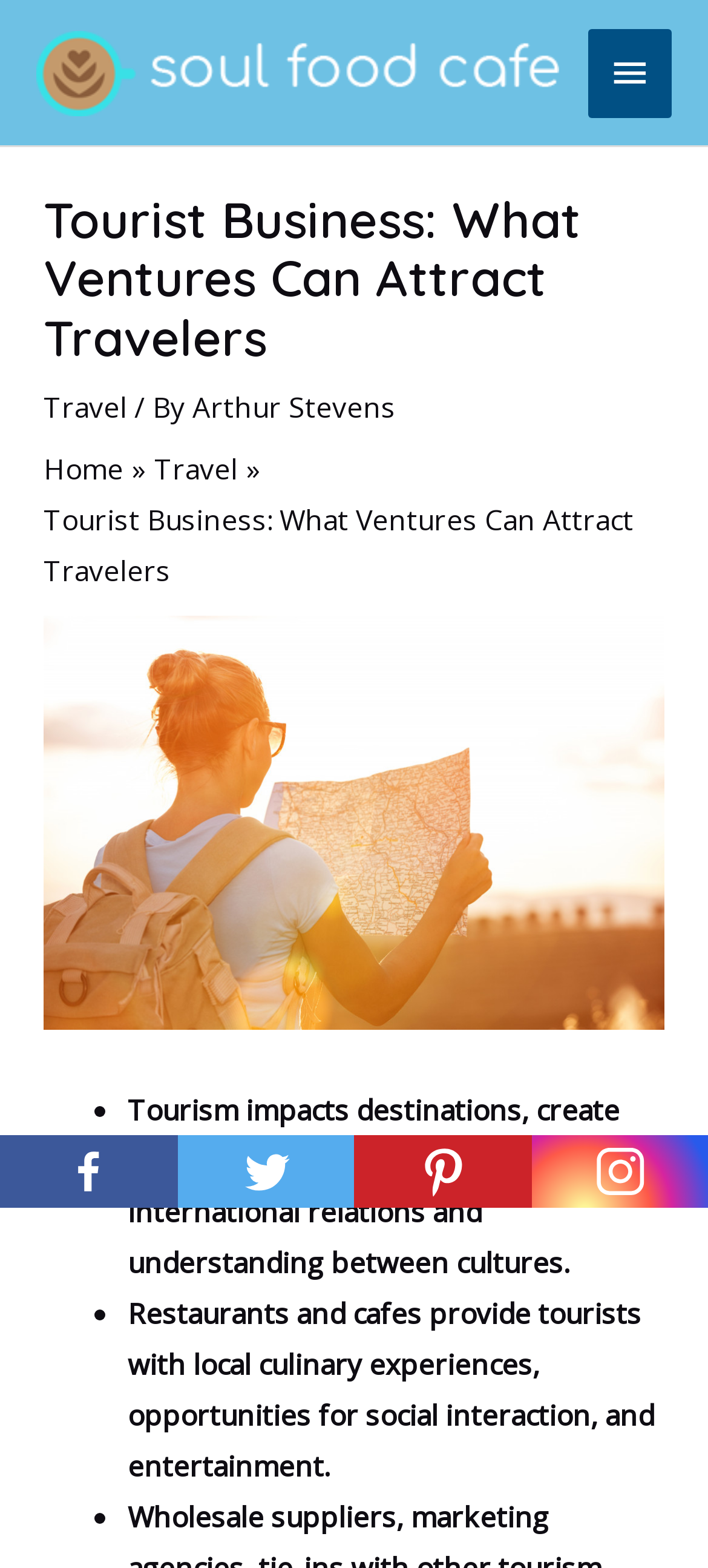From the details in the image, provide a thorough response to the question: What is the main topic of the article?

The main topic of the article can be inferred from the heading 'Tourist Business: What Ventures Can Attract Travelers' and the content of the article, which discusses the impact of tourism and the types of businesses that can attract tourists.